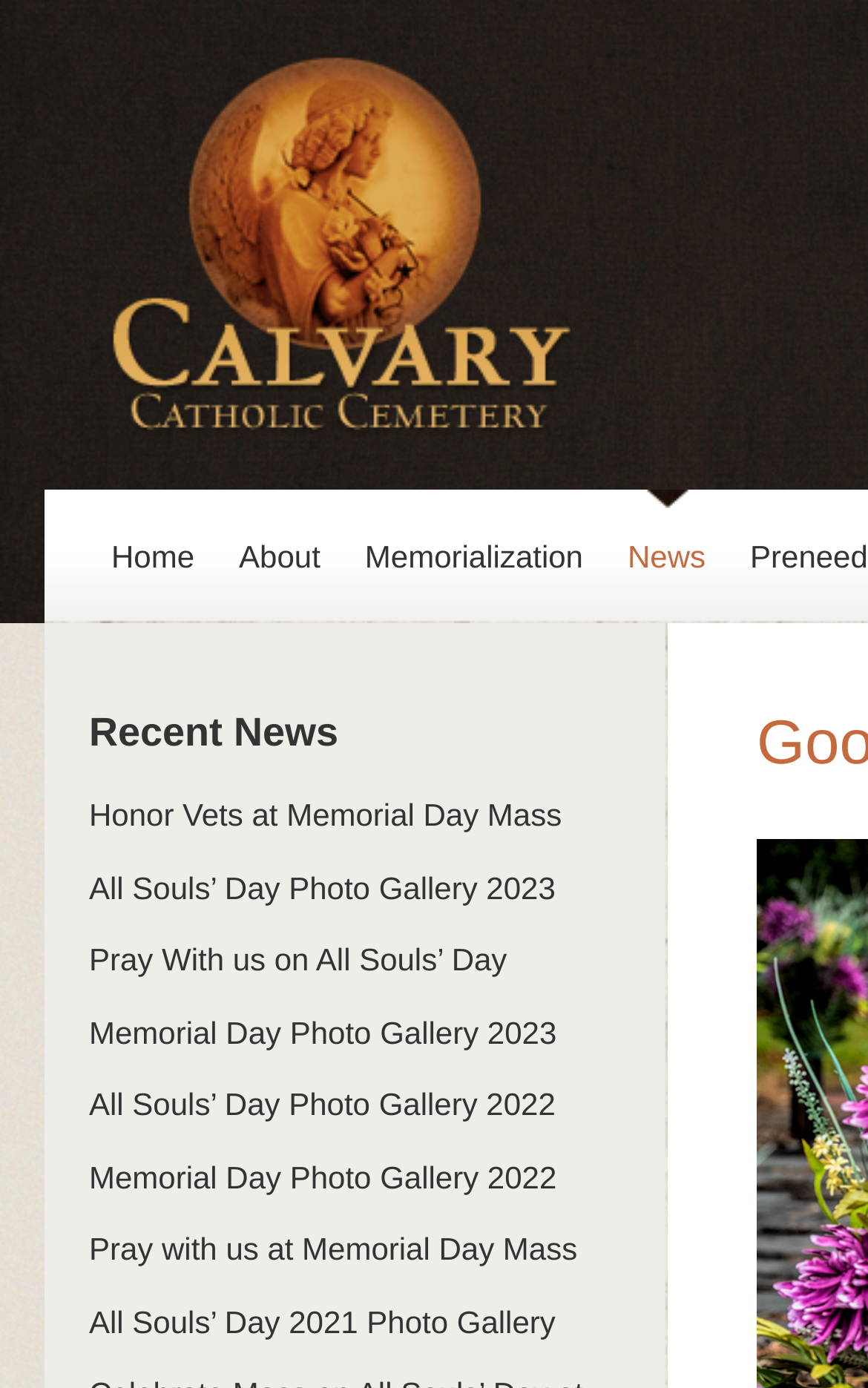Describe every aspect of the webpage comprehensively.

The webpage is about Calvary Catholic Cemetery, specifically highlighting their events and news. At the top, there is a prominent link to the cemetery's homepage, accompanied by links to other sections such as "About", "Memorialization", "News", and "Preneed". 

Below these links, there is a heading titled "Recent News" followed by a list of news articles. The articles are arranged vertically, with the most recent ones at the top. The news articles include topics such as Memorial Day and All Souls' Day events, photo galleries, and prayer services. There are a total of 7 news articles listed. 

On the top-left corner, there is a link to "Calvary Catholic Cemetery" which serves as the title of the webpage.